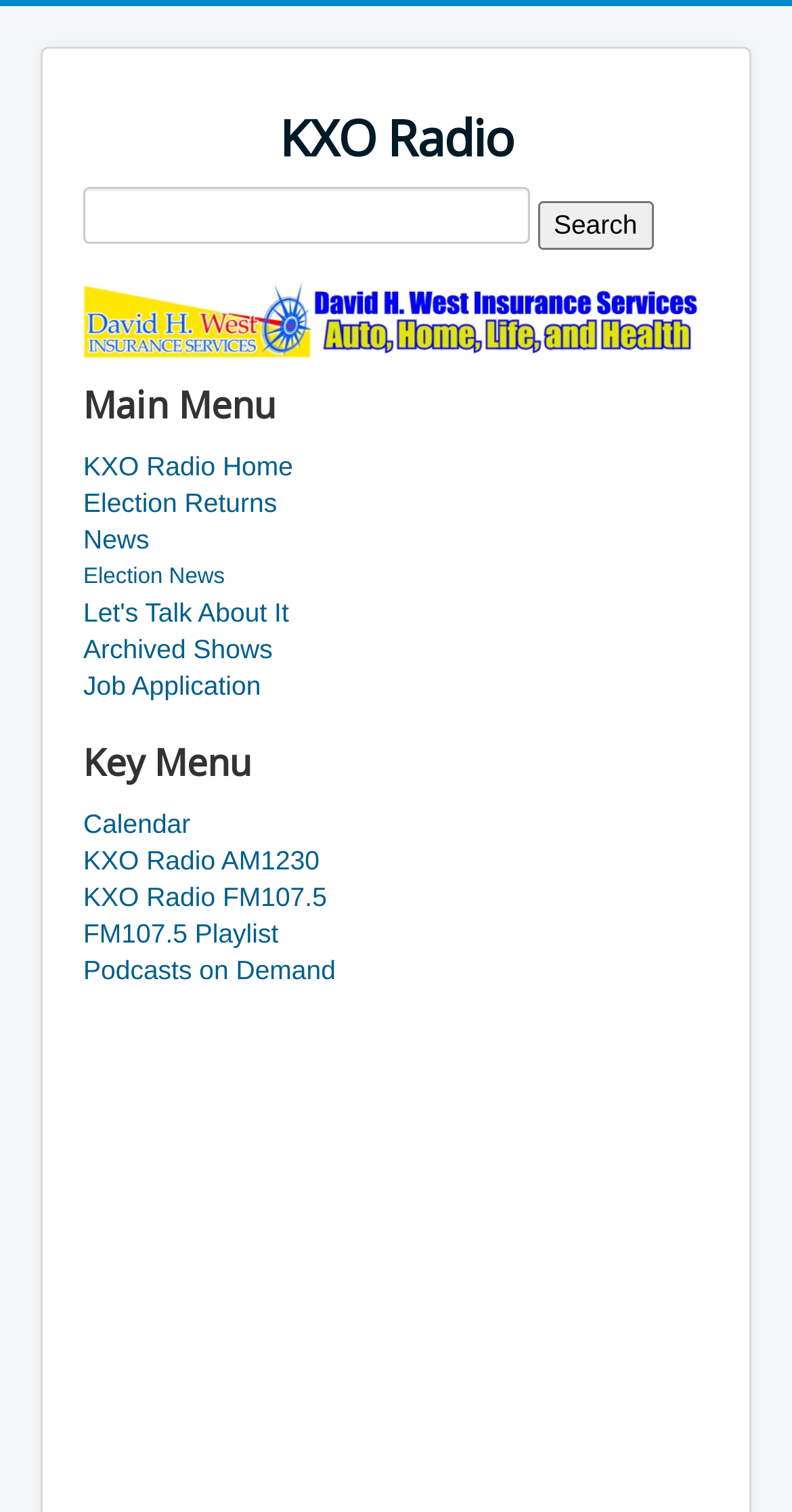Determine the bounding box coordinates of the clickable region to follow the instruction: "Listen to News".

[0.105, 0.345, 0.895, 0.369]